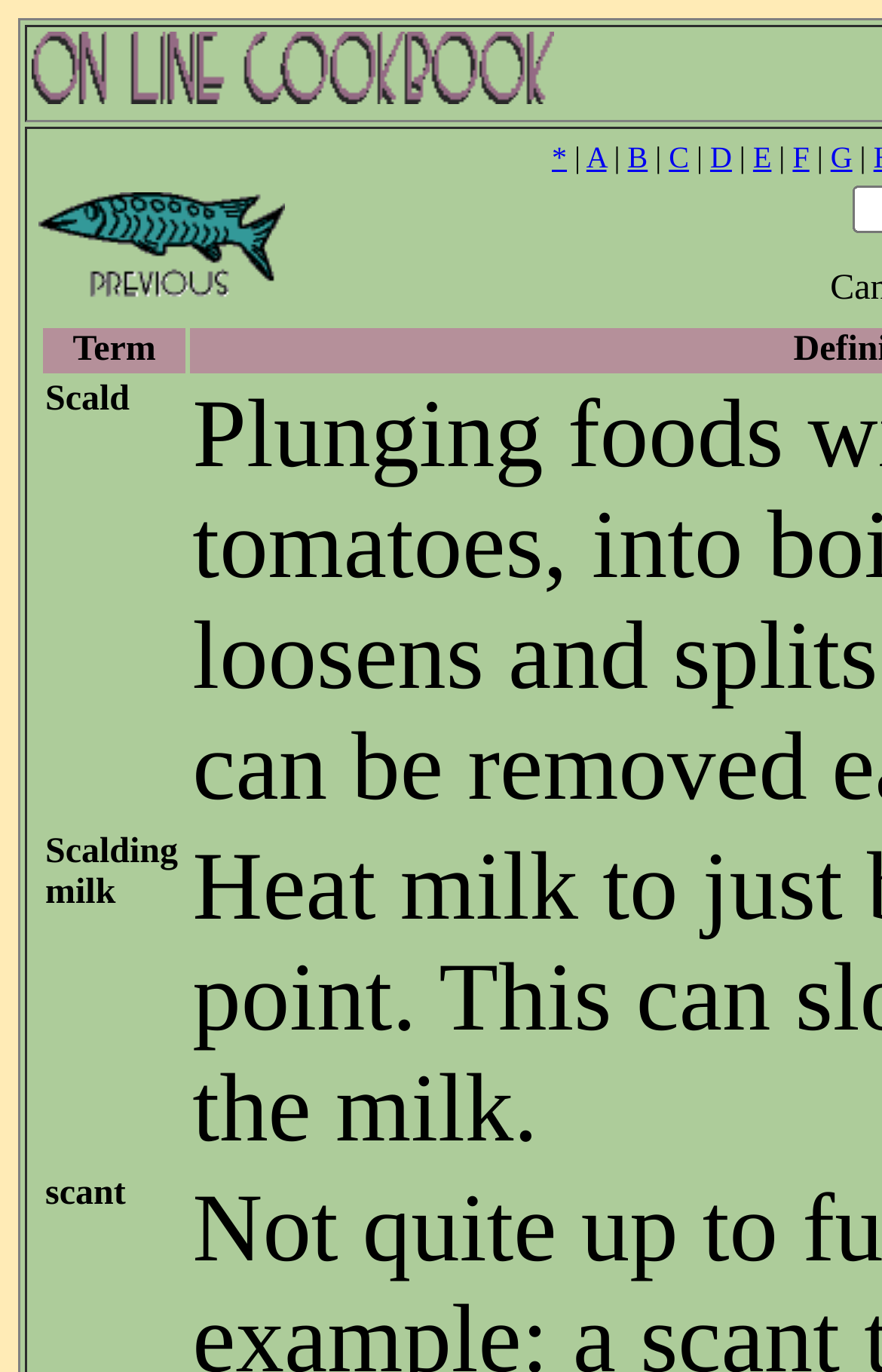Determine the bounding box coordinates of the section I need to click to execute the following instruction: "click on the On Line Cookbook link". Provide the coordinates as four float numbers between 0 and 1, i.e., [left, top, right, bottom].

[0.036, 0.054, 0.628, 0.082]